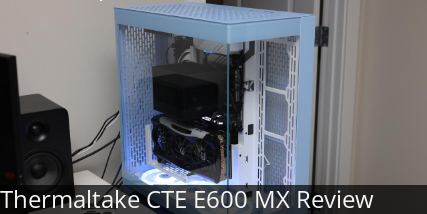Offer a detailed explanation of what is happening in the image.

The image captures a sleek computer setup featuring the Thermaltake CTE E600 MX case, designed for optimal cooling and aesthetic appeal. The case is displayed prominently, showcasing its modern design with a transparent side panel that reveals the internal components, including a graphics card and various peripherals. The blue accents and RGB lighting hint at customization for a vibrant gaming experience. Adjacent to the case, there are audio speakers, suggesting a setup that caters to multimedia needs. The caption indicates that this is part of a review, likely highlighting the case's performance, cooling efficiency, and design features tailored for enthusiasts and gamers.